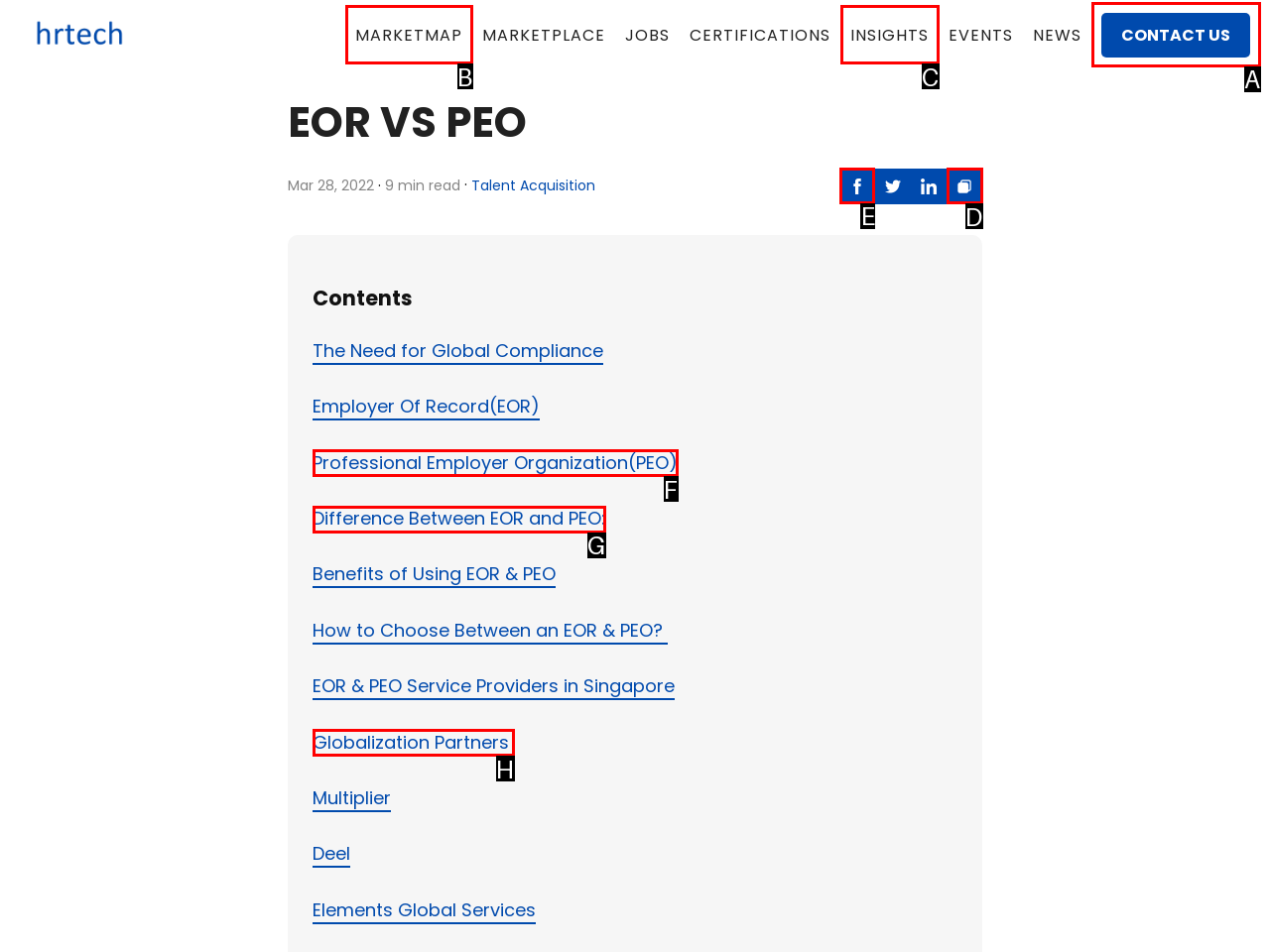Which HTML element should be clicked to perform the following task: Share the article on Facebook
Reply with the letter of the appropriate option.

E